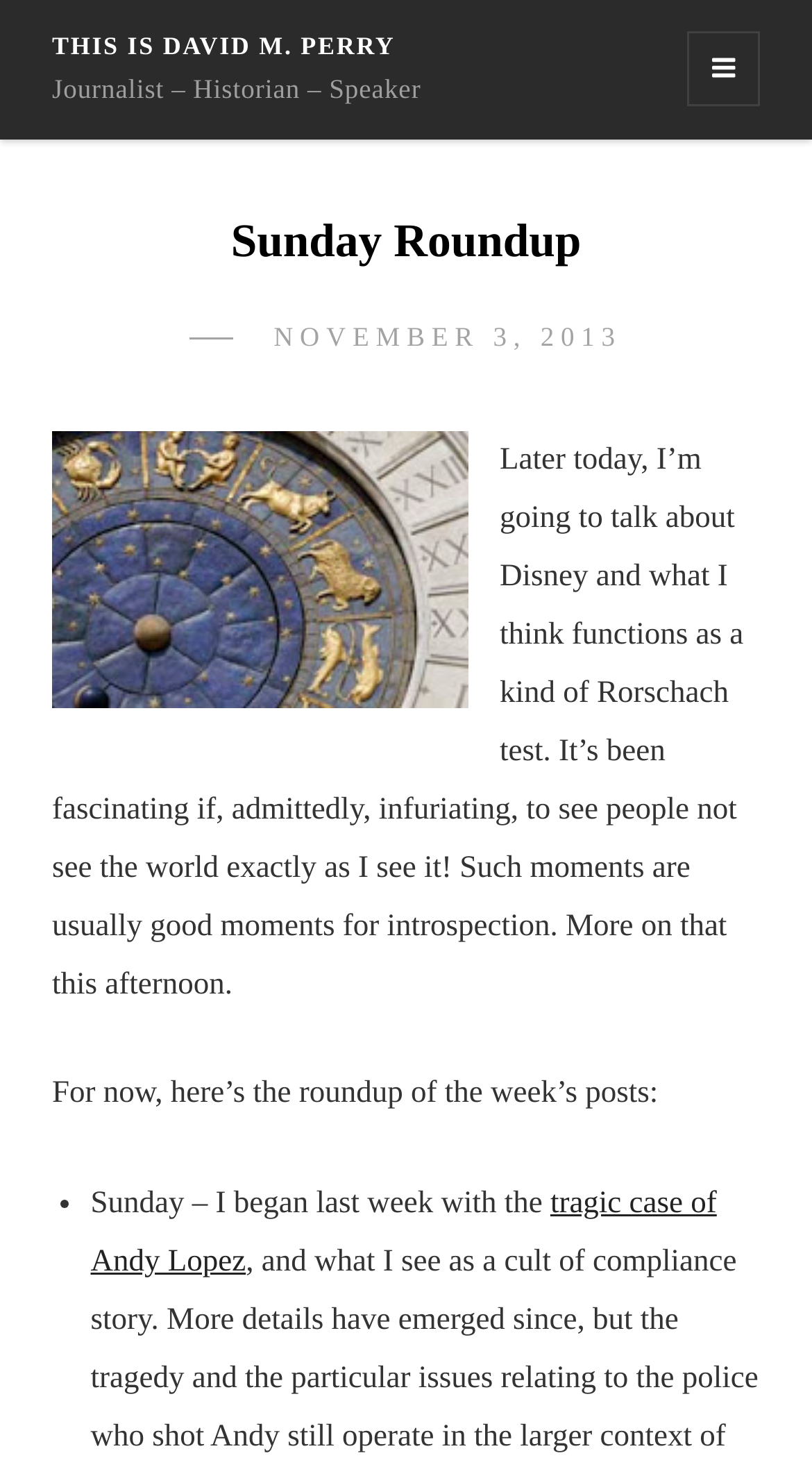Using the element description provided, determine the bounding box coordinates in the format (top-left x, top-left y, bottom-right x, bottom-right y). Ensure that all values are floating point numbers between 0 and 1. Element description: tragic case of Andy Lopez

[0.112, 0.809, 0.883, 0.872]